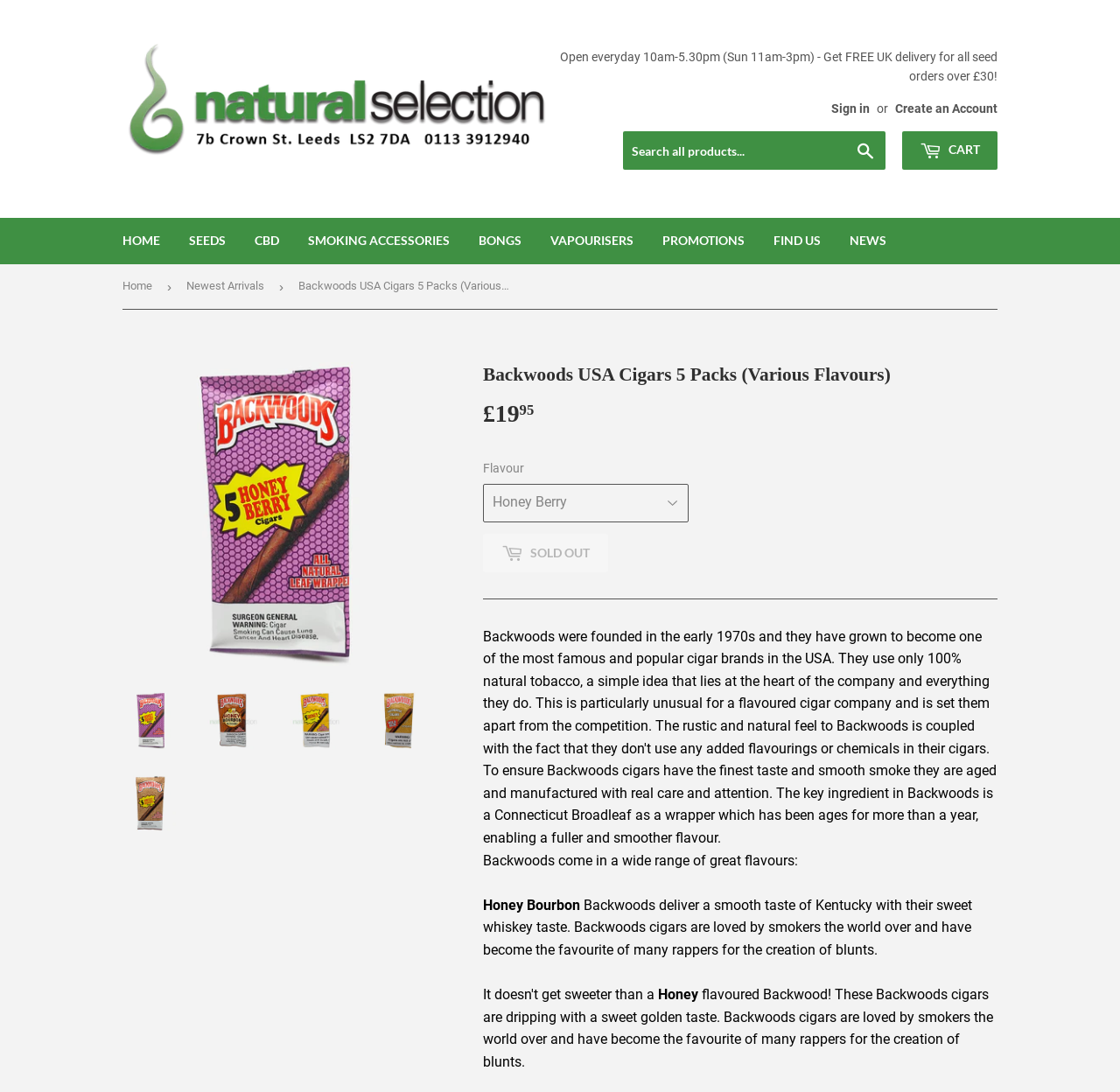Identify the bounding box for the element characterized by the following description: "CBD".

[0.216, 0.2, 0.261, 0.242]